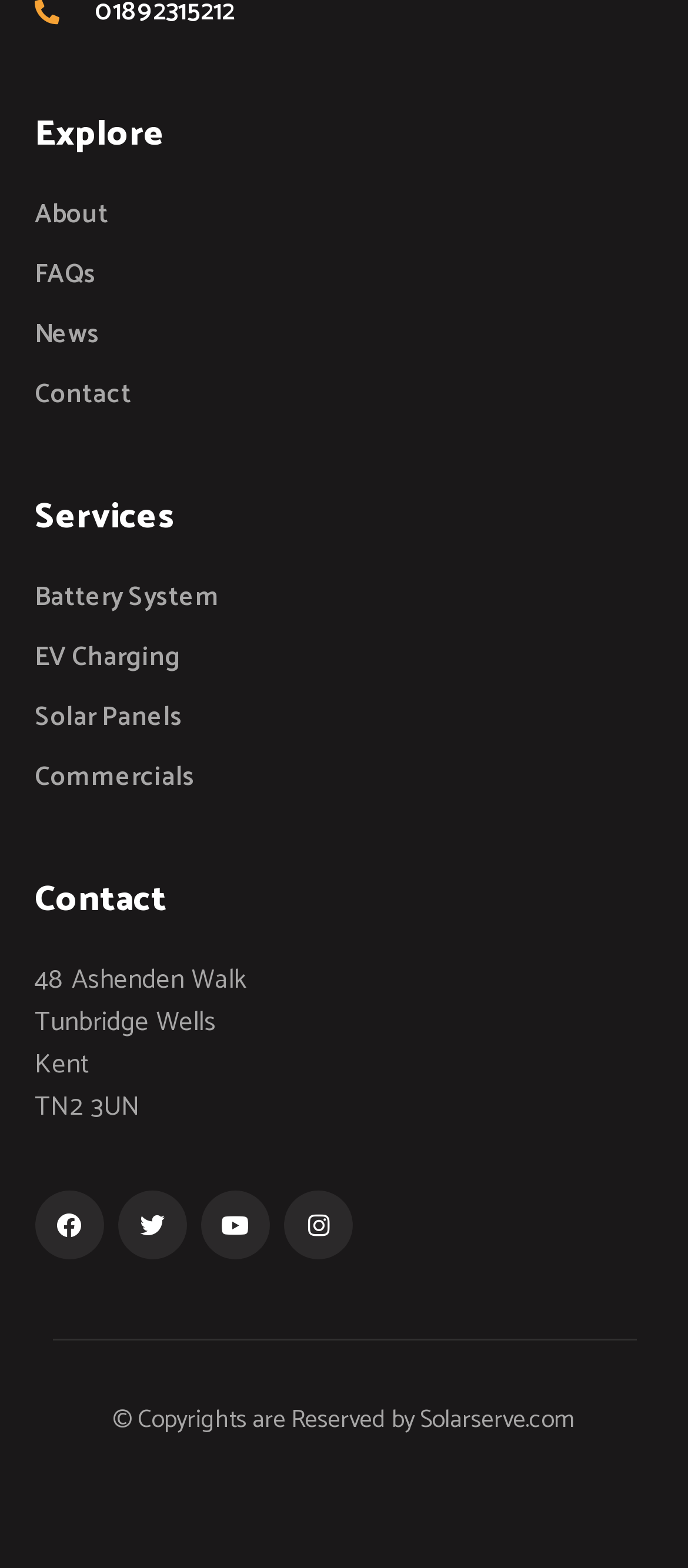Given the element description "News", identify the bounding box of the corresponding UI element.

[0.05, 0.2, 0.95, 0.227]